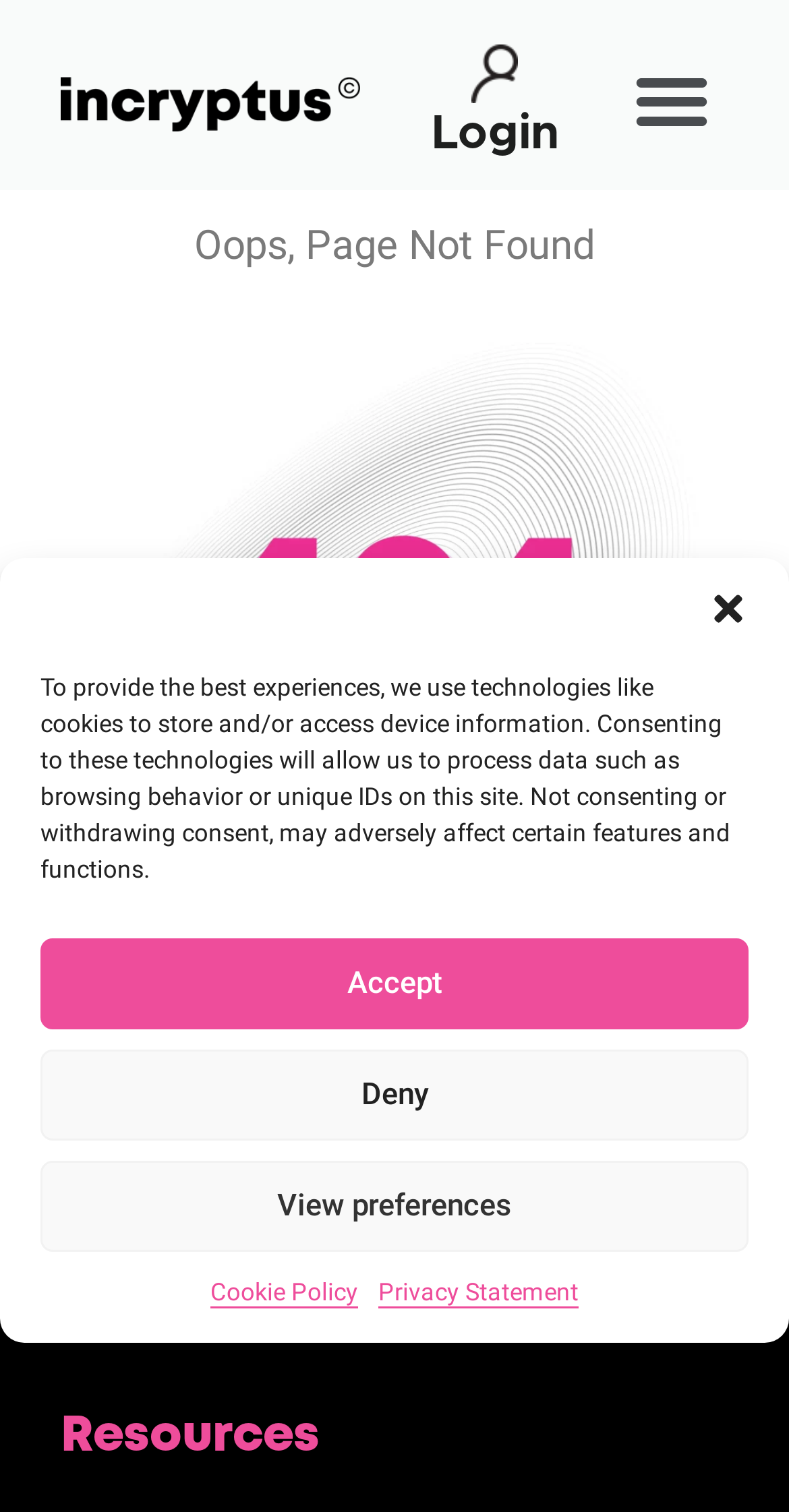Can you specify the bounding box coordinates for the region that should be clicked to fulfill this instruction: "Go to the home page".

[0.077, 0.7, 0.223, 0.745]